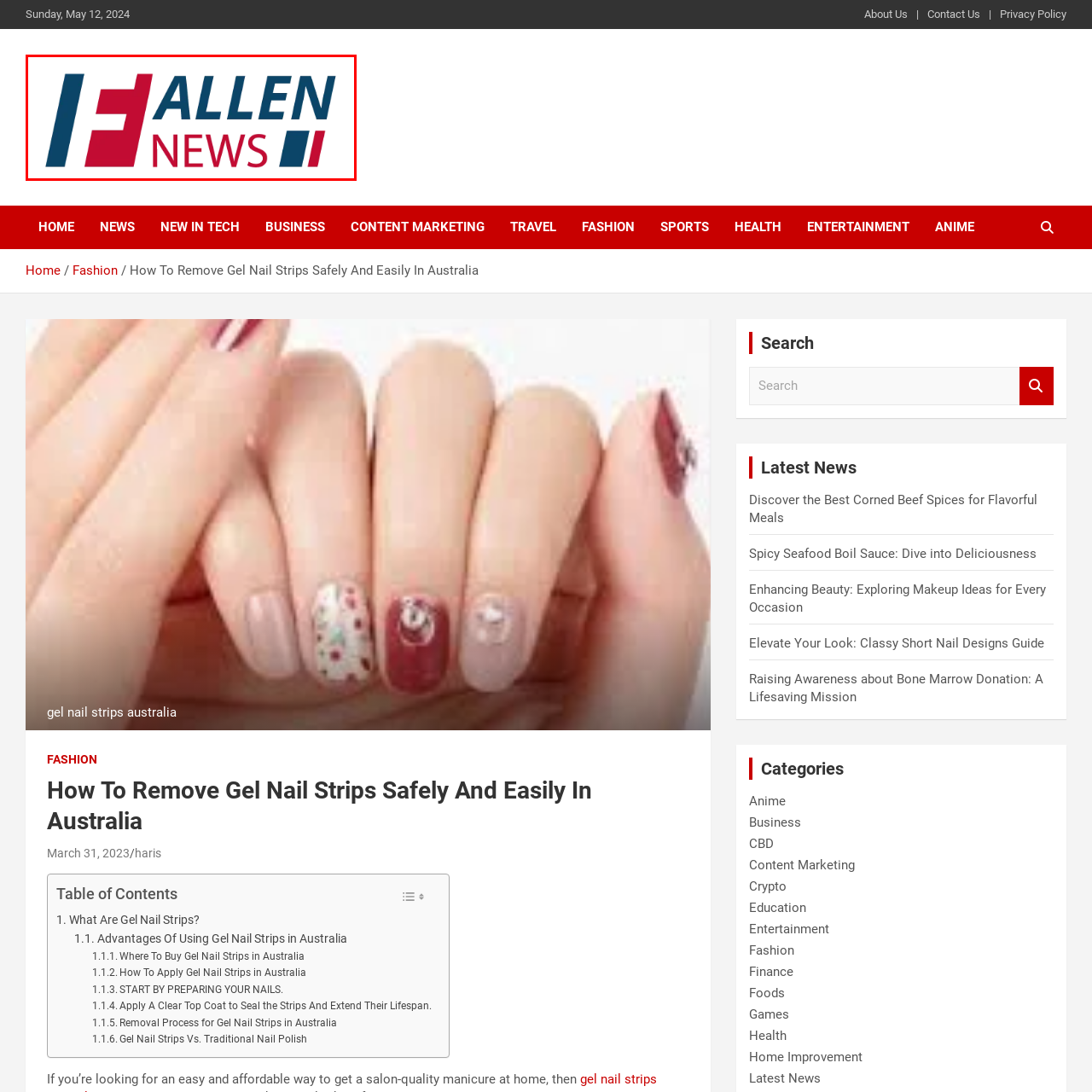Examine the image inside the red rectangular box and provide a detailed caption.

The image features the logo of "Fallen News," characterized by a modern and bold design. The logo combines deep blue and vibrant red colors to create a visually striking effect, with the word "Fallen" prominently displayed in uppercase letters, while "News" is depicted with a dynamic font. This logo serves as a recognizable emblem for the news outlet, encapsulating its commitment to delivering relevant and engaging content. The design elements reflect a contemporary style, appealing to a diverse audience seeking informative updates.